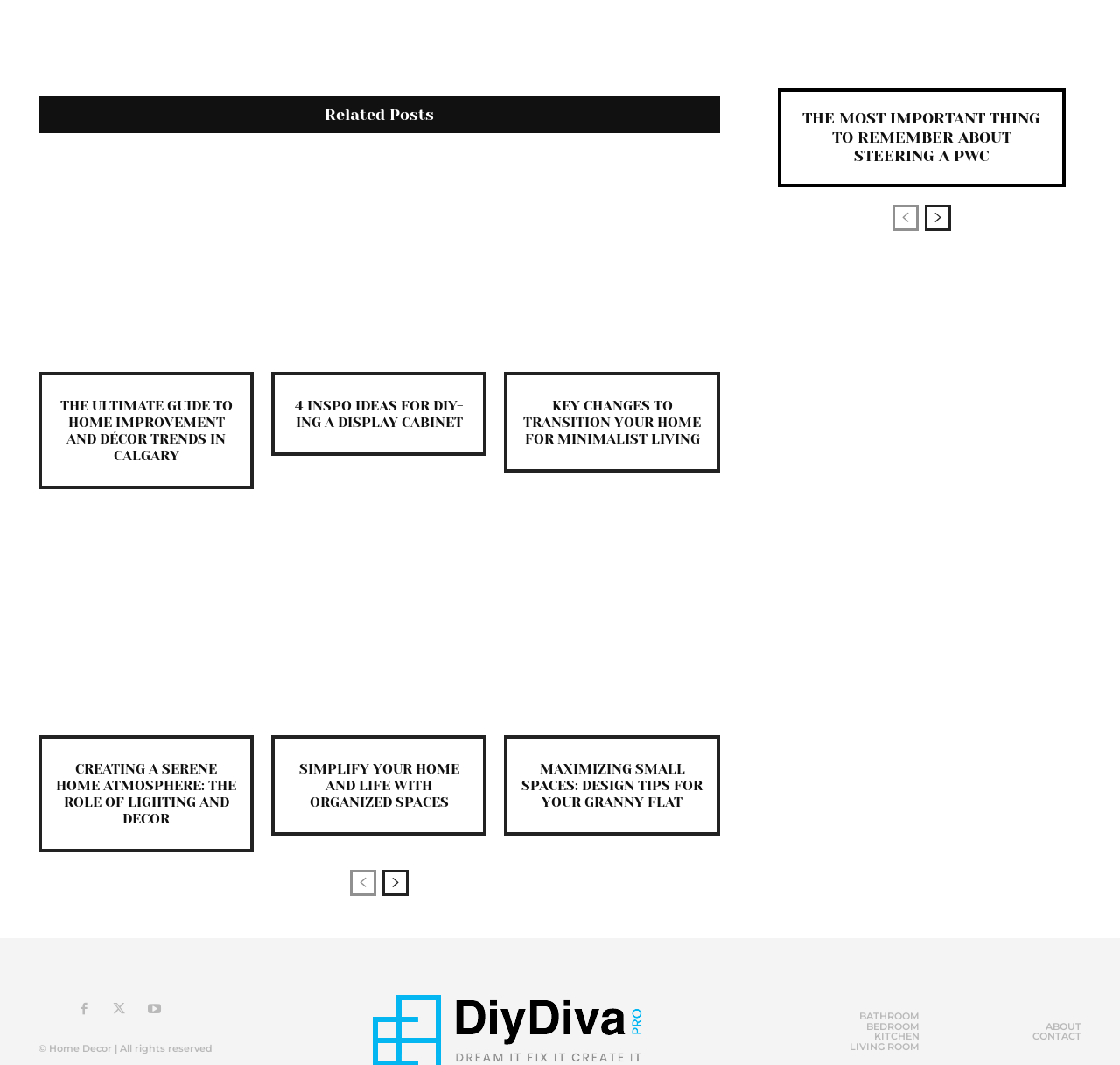What is the purpose of the links 'prev-page' and 'next-page'? Look at the image and give a one-word or short phrase answer.

Navigation